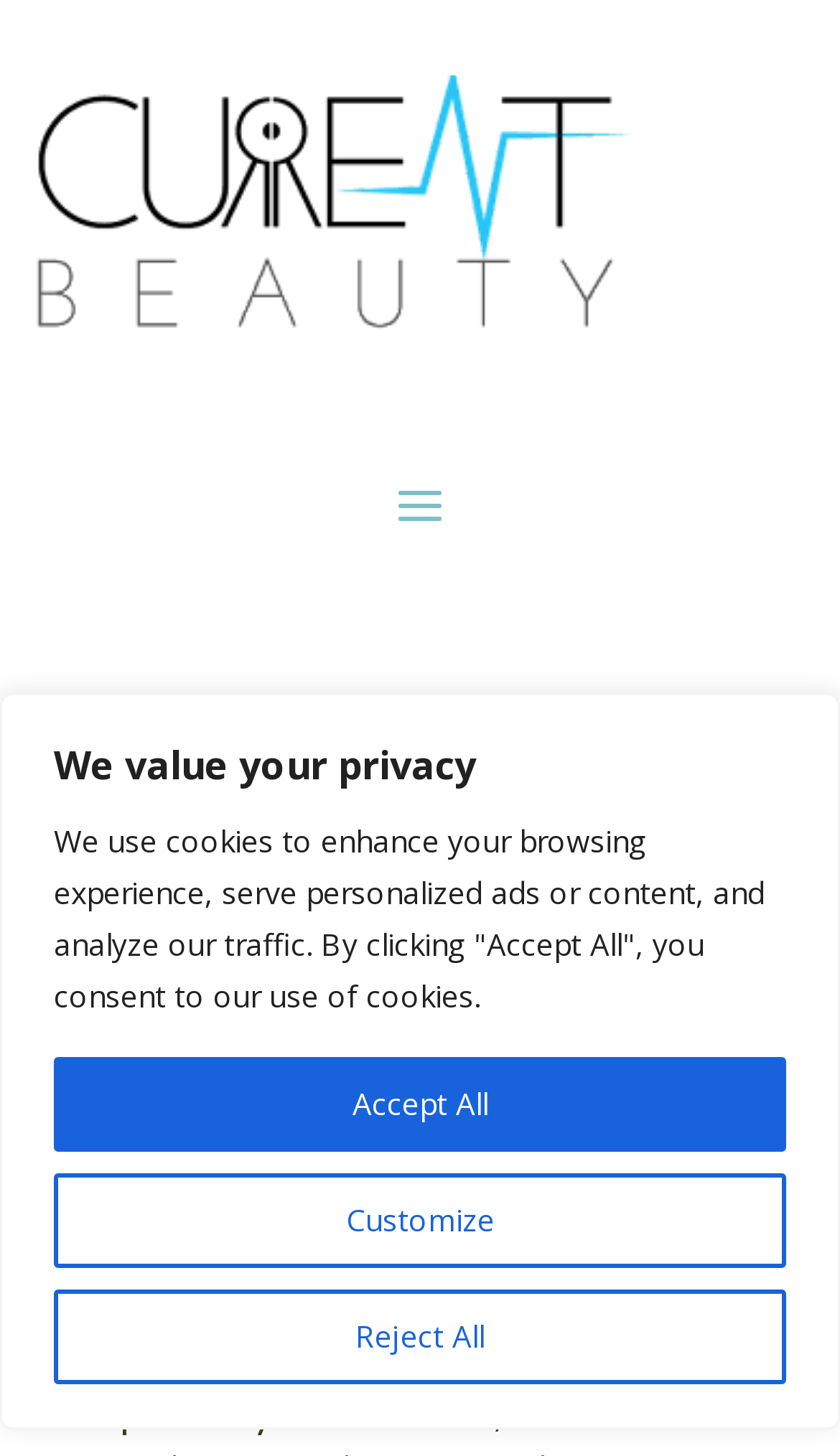Provide the bounding box coordinates, formatted as (top-left x, top-left y, bottom-right x, bottom-right y), with all values being floating point numbers between 0 and 1. Identify the bounding box of the UI element that matches the description: Customize

[0.064, 0.806, 0.936, 0.871]